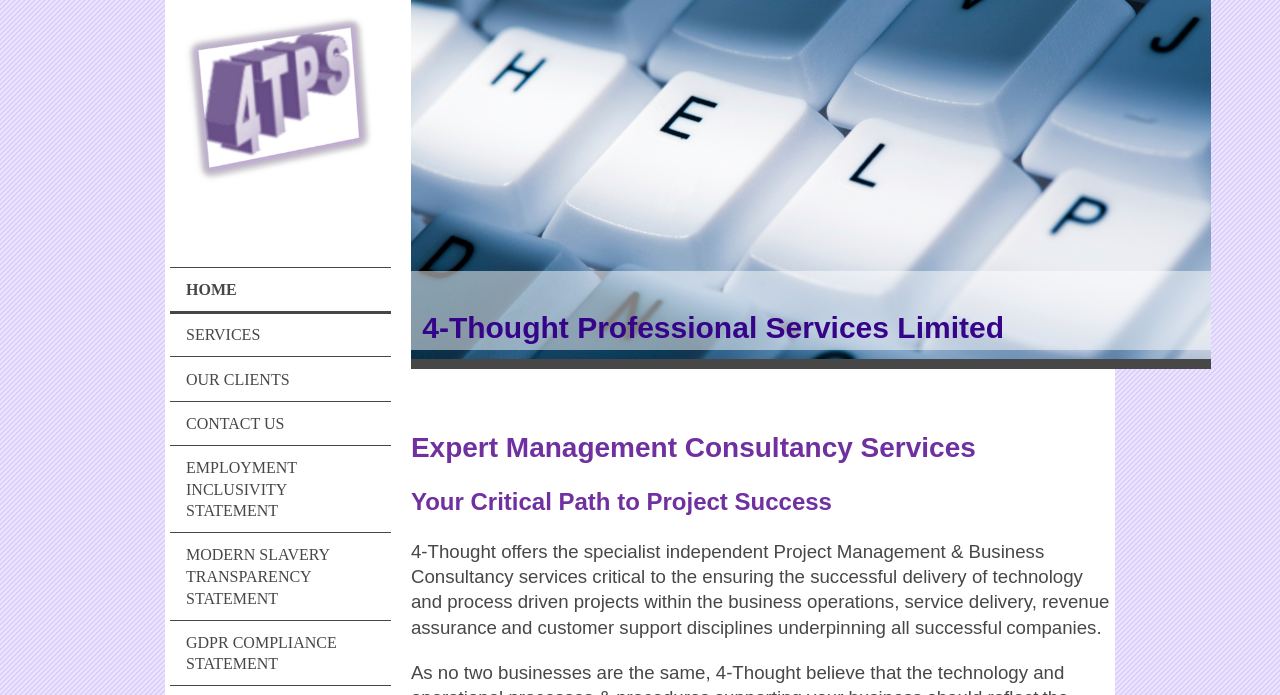Using the provided description Modern Slavery Transparency Statement, find the bounding box coordinates for the UI element. Provide the coordinates in (top-left x, top-left y, bottom-right x, bottom-right y) format, ensuring all values are between 0 and 1.

[0.133, 0.767, 0.305, 0.891]